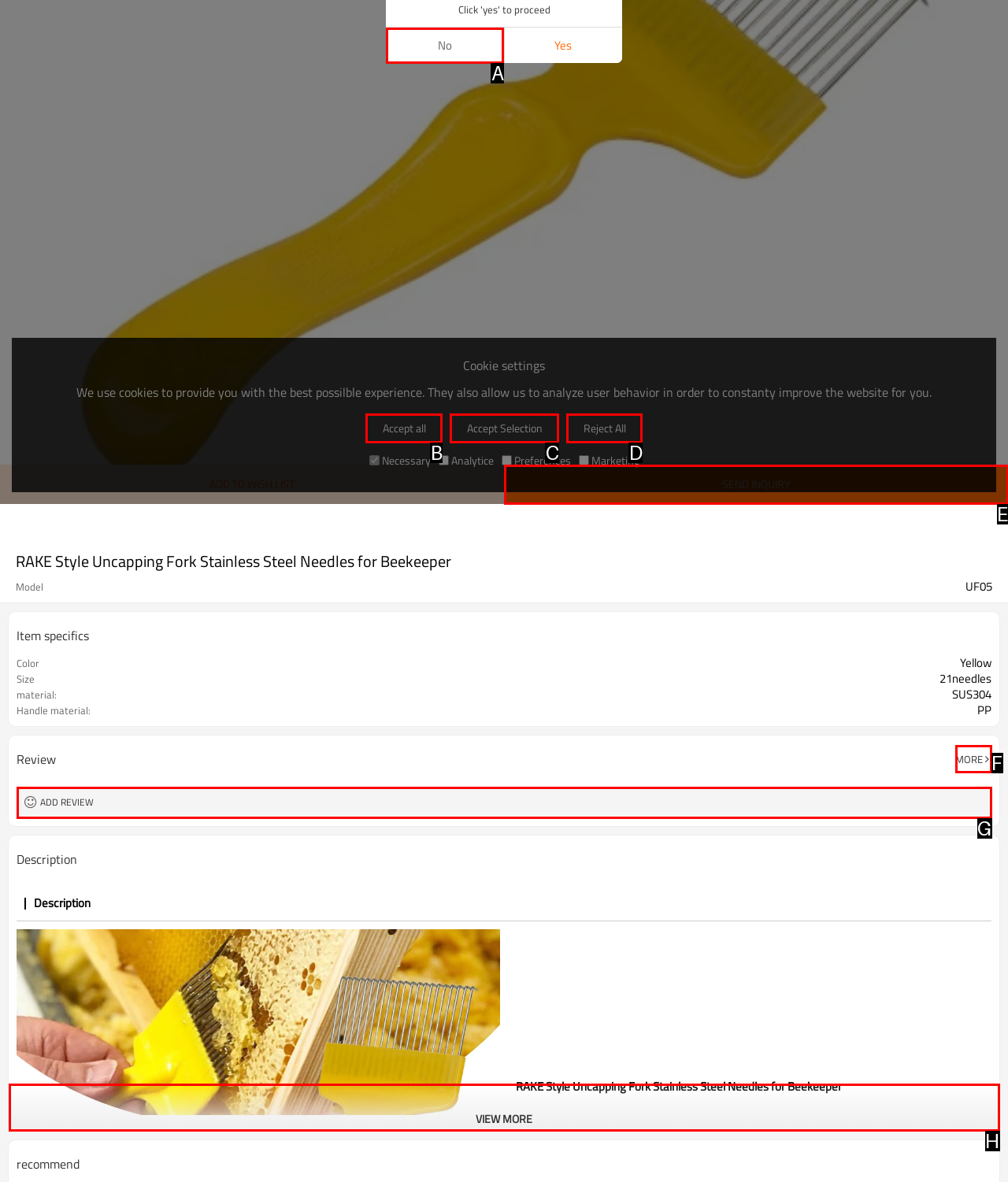Match the HTML element to the given description: Reject All
Indicate the option by its letter.

D